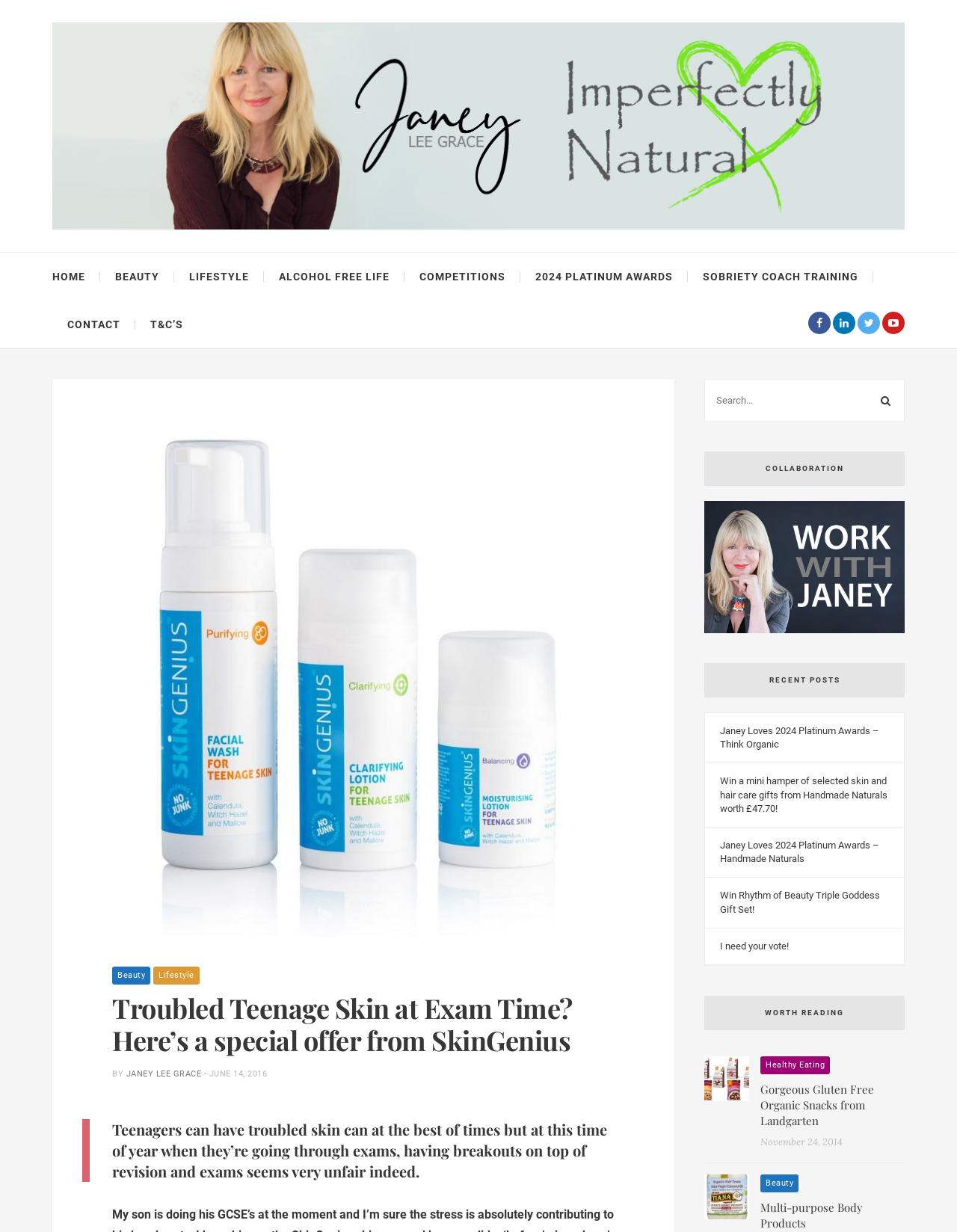Please provide the bounding box coordinates for the element that needs to be clicked to perform the following instruction: "Check the competition about 2024 PLATINUM AWARDS". The coordinates should be given as four float numbers between 0 and 1, i.e., [left, top, right, bottom].

[0.559, 0.205, 0.703, 0.244]